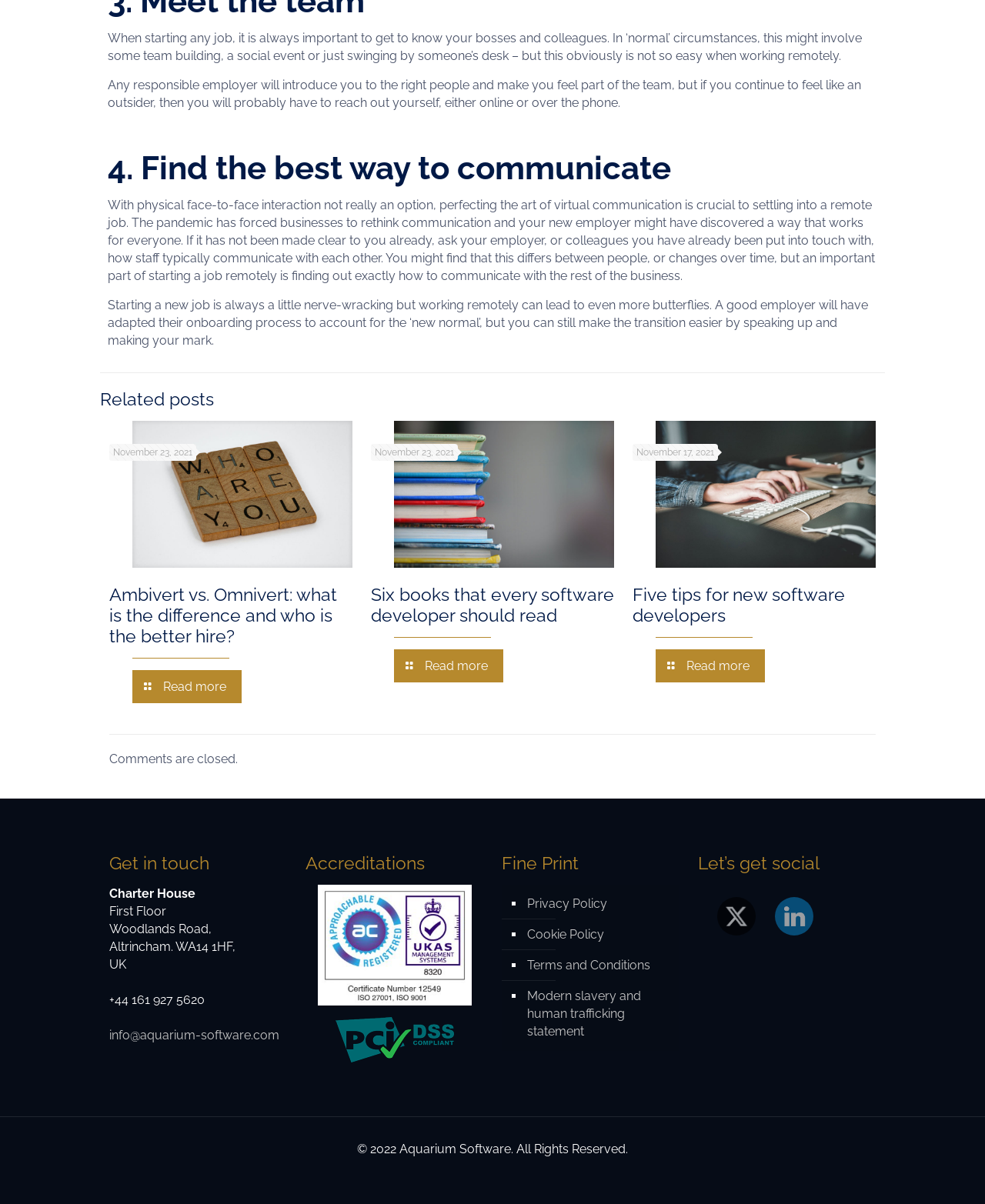Please give a succinct answer using a single word or phrase:
How many social media platforms are listed?

2